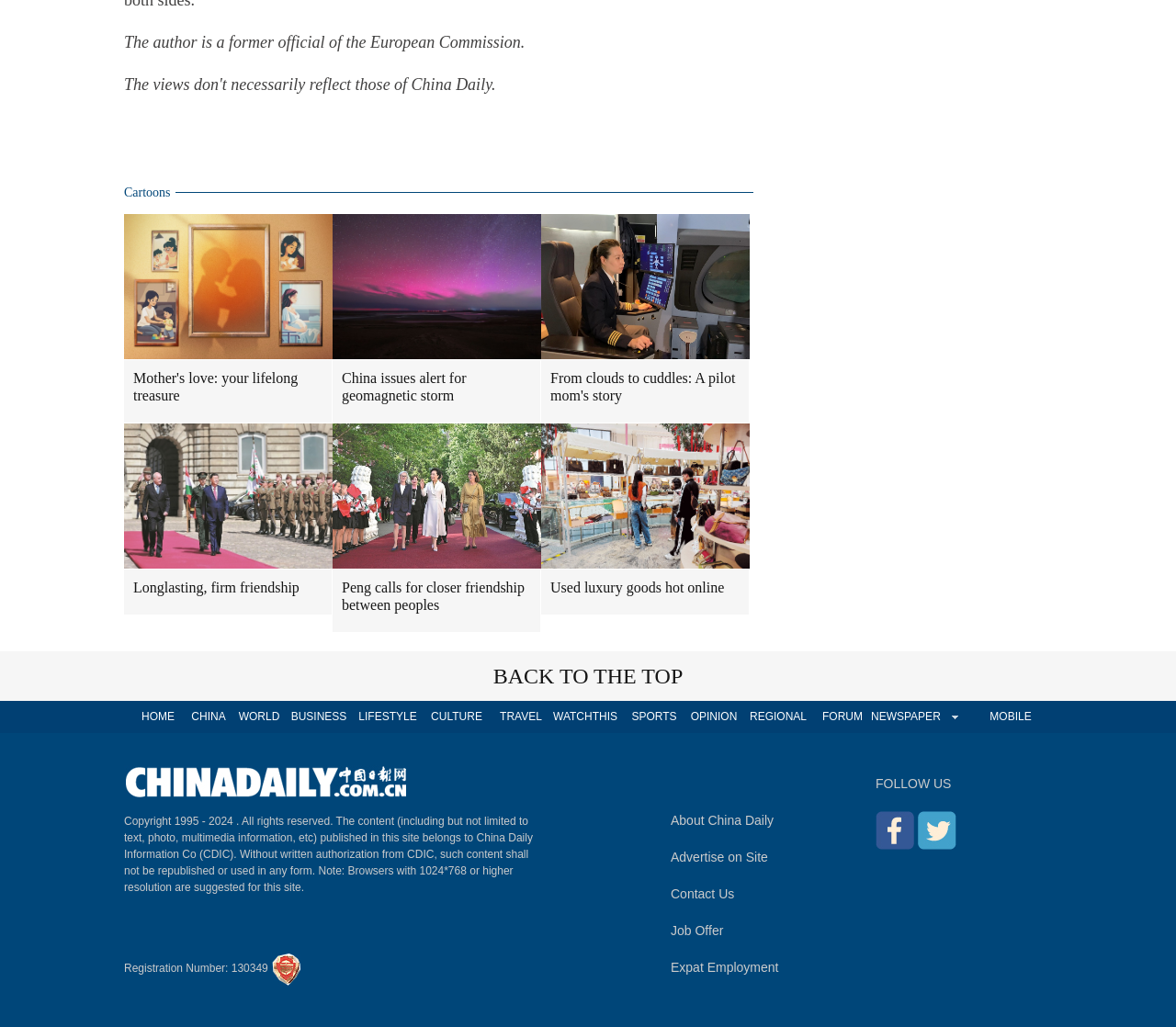What is the suggested resolution for browsers to view this site?
Observe the image and answer the question with a one-word or short phrase response.

1024*768 or higher